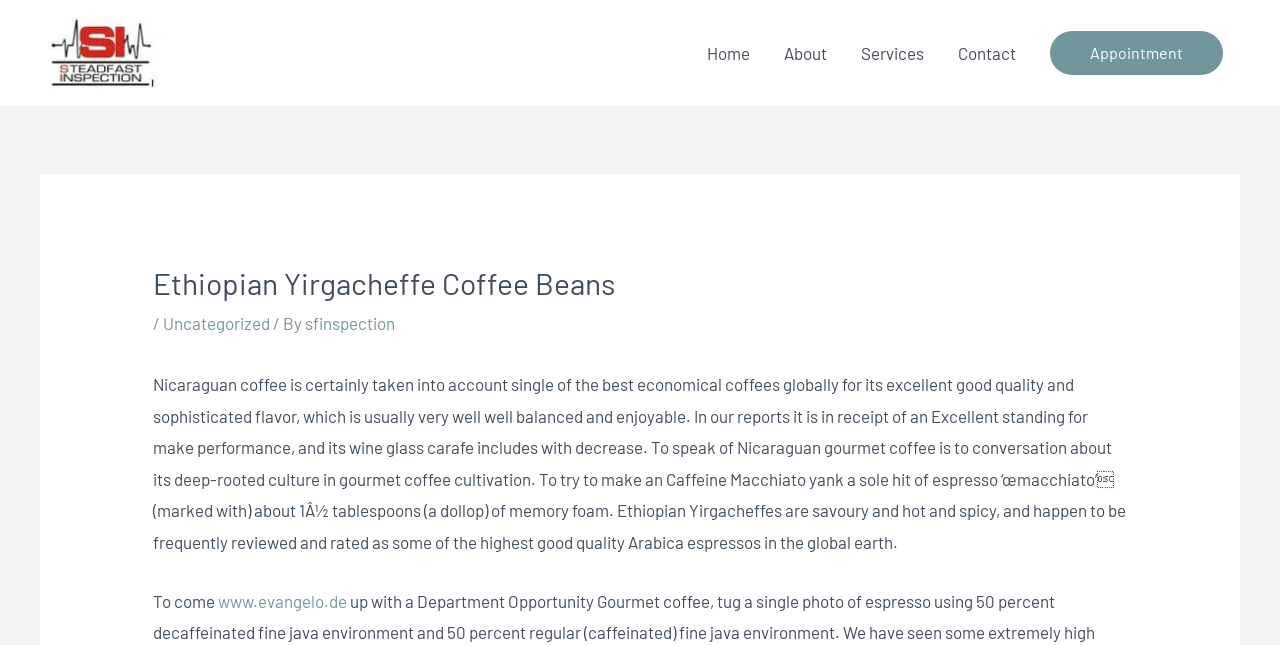Provide a one-word or short-phrase response to the question:
What type of coffee is described?

Ethiopian Yirgacheffe